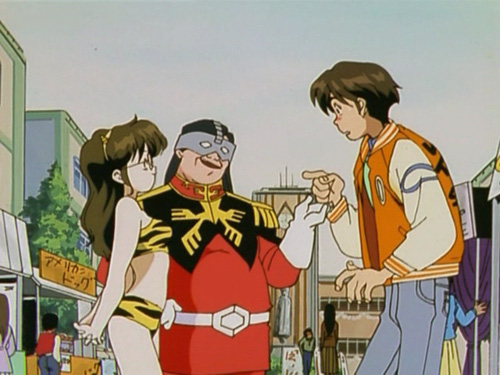What is the style of the series?
Based on the screenshot, provide a one-word or short-phrase response.

Mockumentary